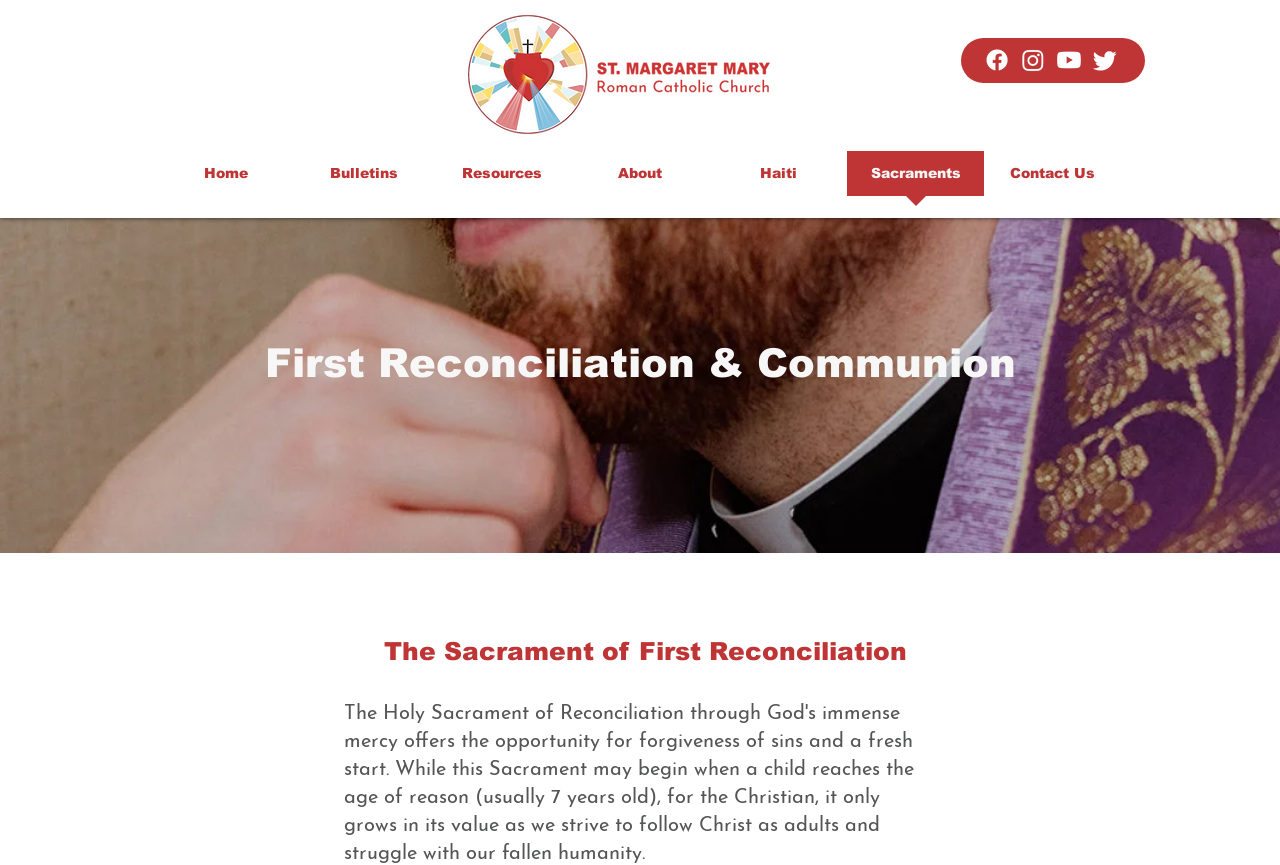For the following element description, predict the bounding box coordinates in the format (top-left x, top-left y, bottom-right x, bottom-right y). All values should be floating point numbers between 0 and 1. Description: Contact Us

[0.769, 0.175, 0.876, 0.242]